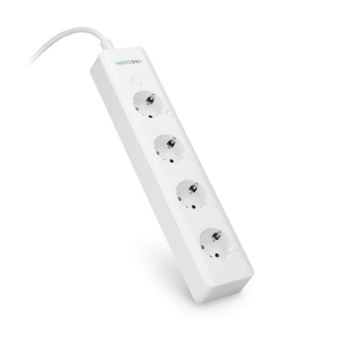Explain the contents of the image with as much detail as possible.

This image showcases the Vocolinc VP2 EU power strip, a sleek and modern electrical accessory designed for European use. The power strip features four outlets, each thoughtfully spaced to accommodate various plug sizes without crowding. It notably lacks the three USB ports present in its US counterpart, but compensates with individual on/off buttons for each outlet, enhancing user convenience. The power strip's minimalist white design seamlessly blends with any décor, making it an ideal choice for both home and office environments. This product is part of Vocolinc's commitment to smart and efficient solutions for modern living.